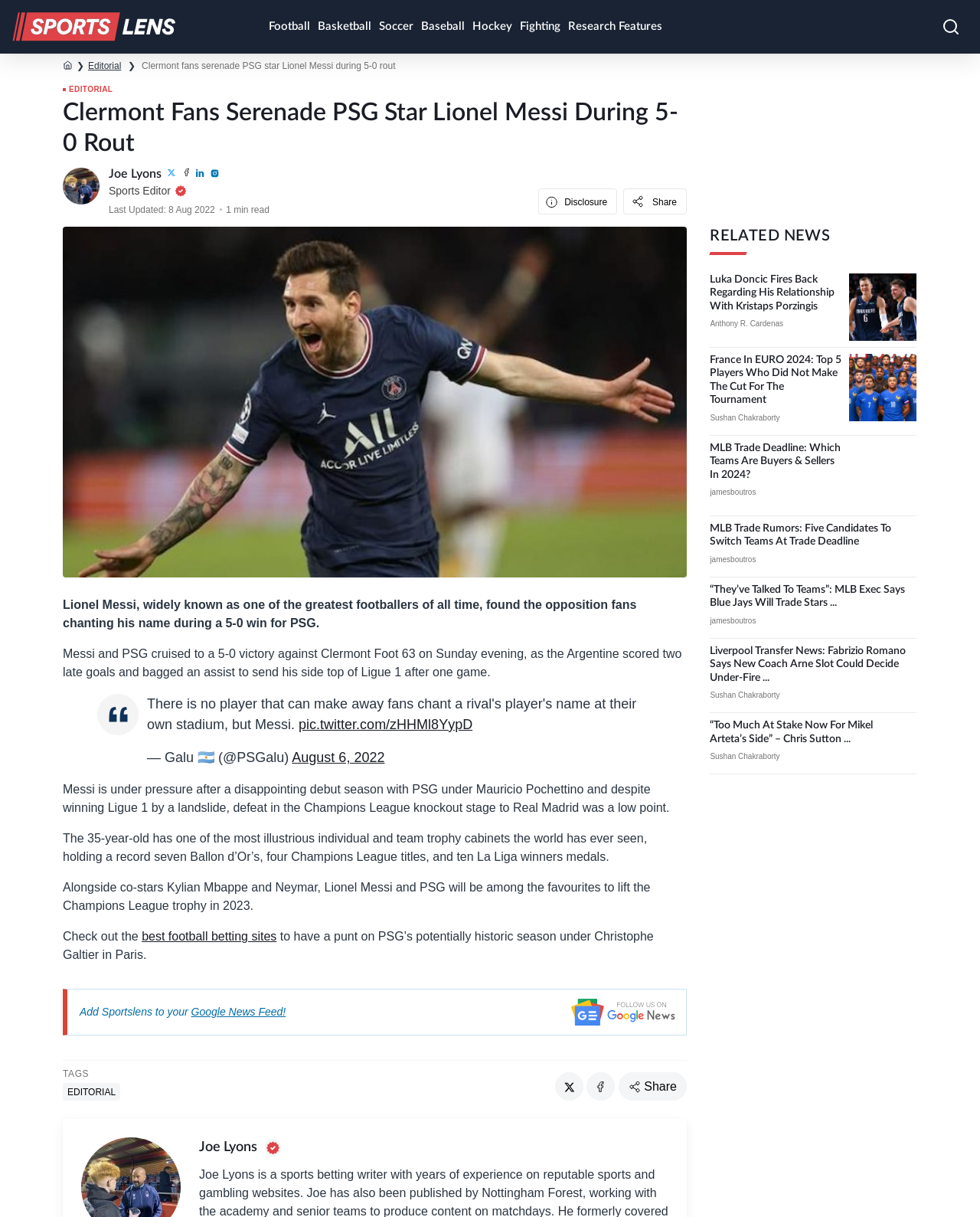Identify and provide the bounding box for the element described by: "Fighting".

[0.527, 0.001, 0.576, 0.043]